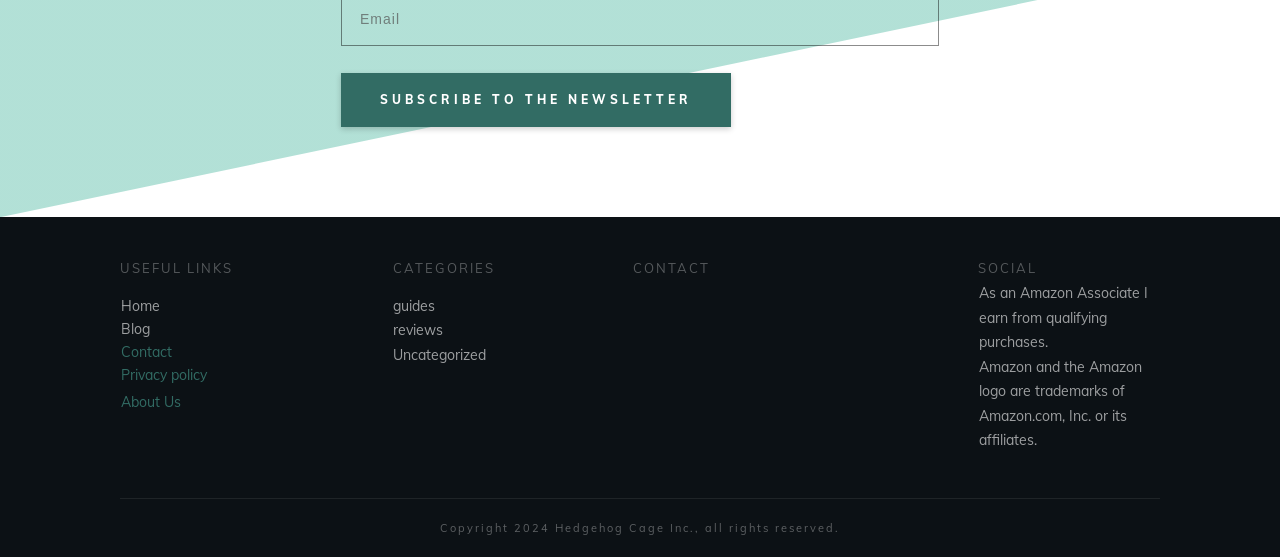What is the year of copyright?
Based on the image, give a concise answer in the form of a single word or short phrase.

2024